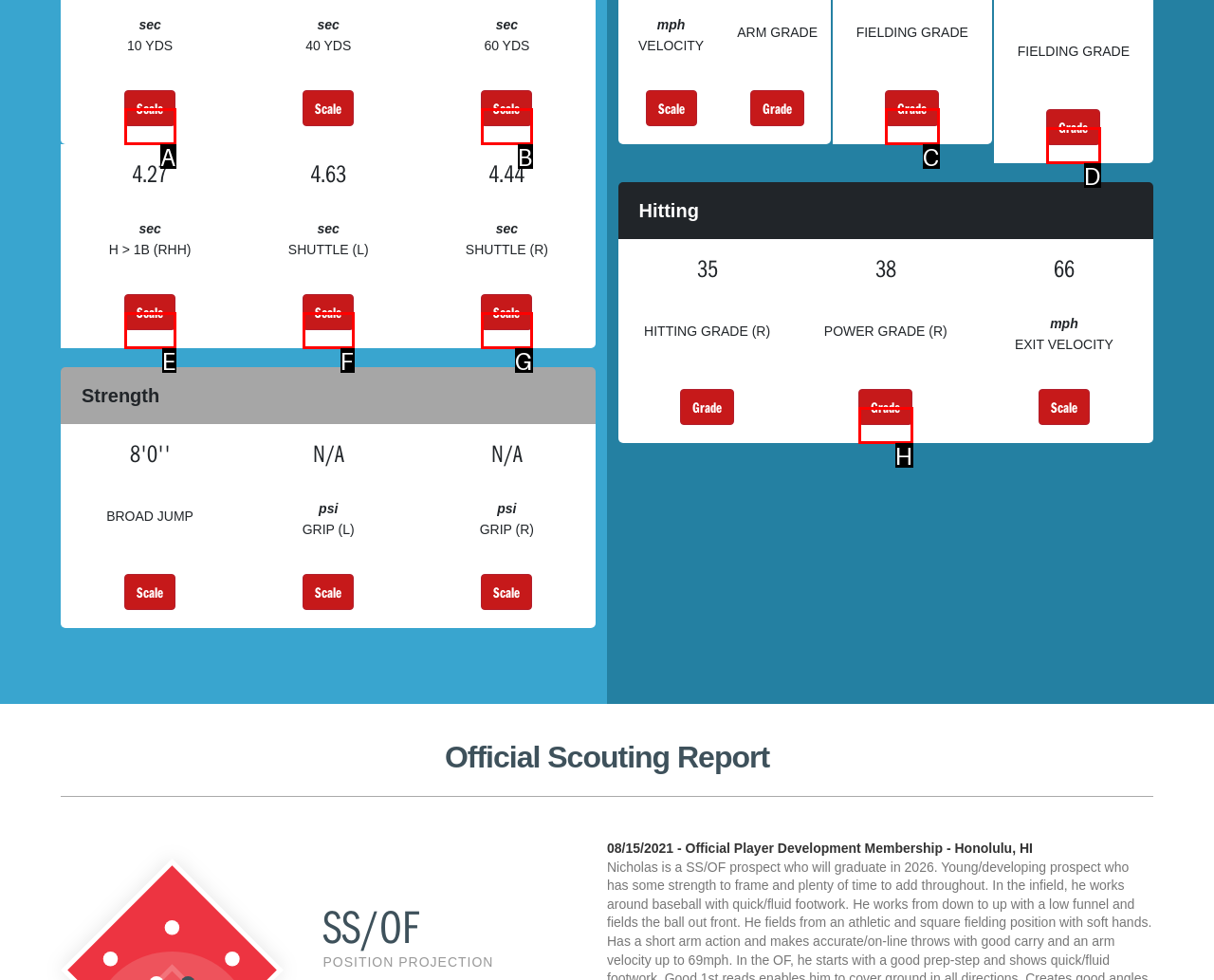From the given choices, determine which HTML element matches the description: Grade. Reply with the appropriate letter.

C